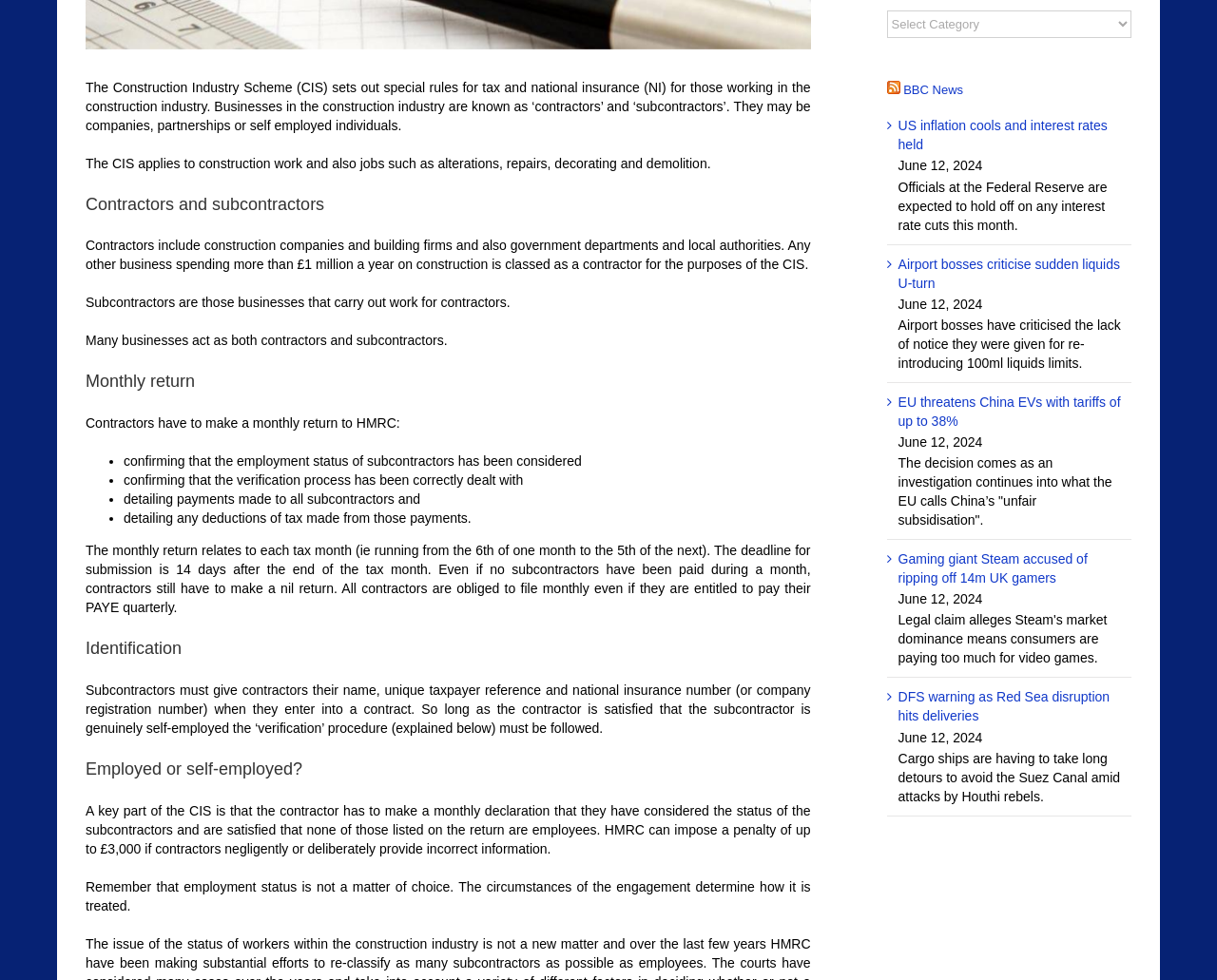Find the bounding box coordinates for the element described here: "BBC News".

[0.742, 0.084, 0.791, 0.099]